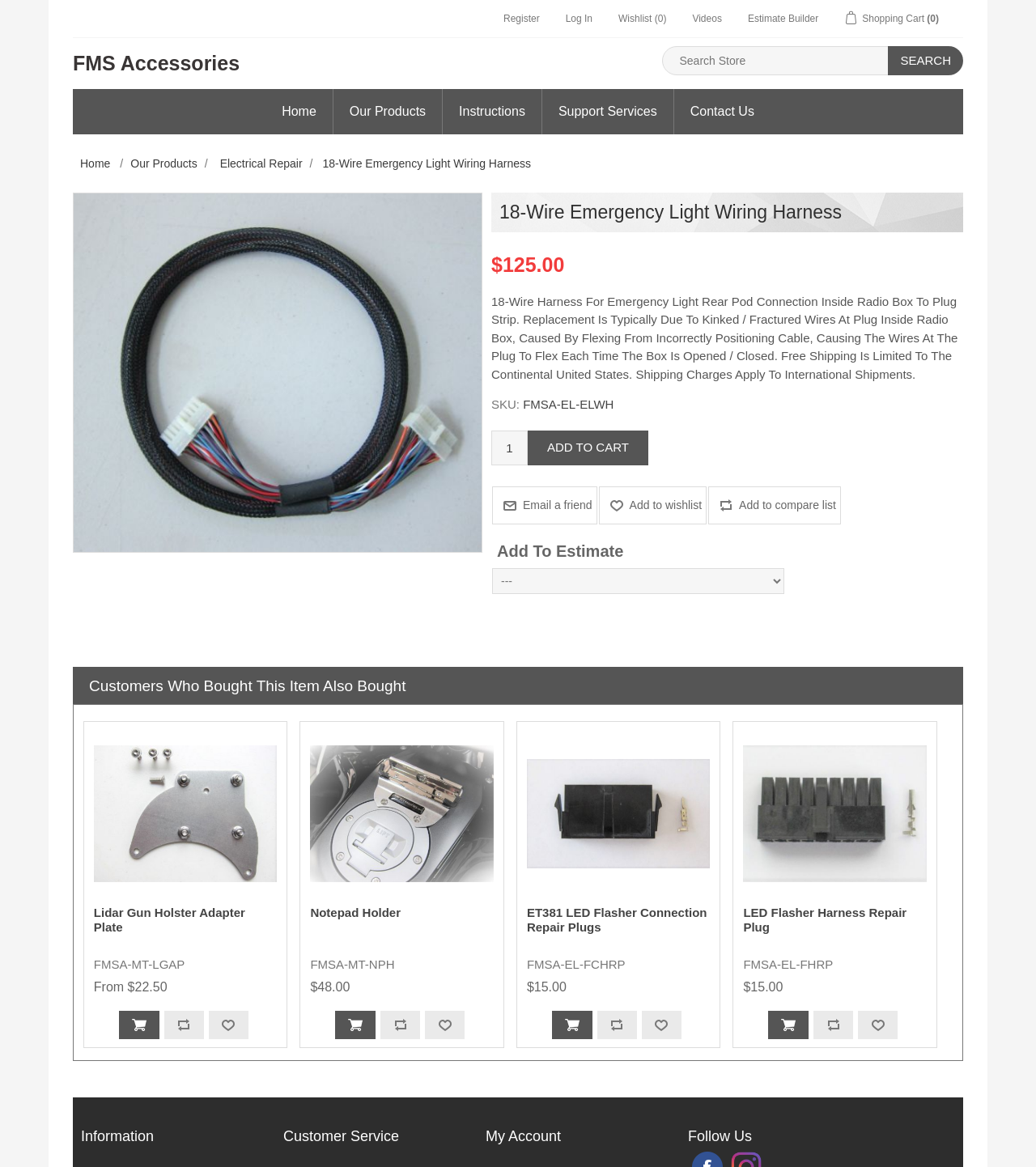Find the bounding box coordinates for the element that must be clicked to complete the instruction: "Email a friend". The coordinates should be four float numbers between 0 and 1, indicated as [left, top, right, bottom].

[0.475, 0.417, 0.576, 0.449]